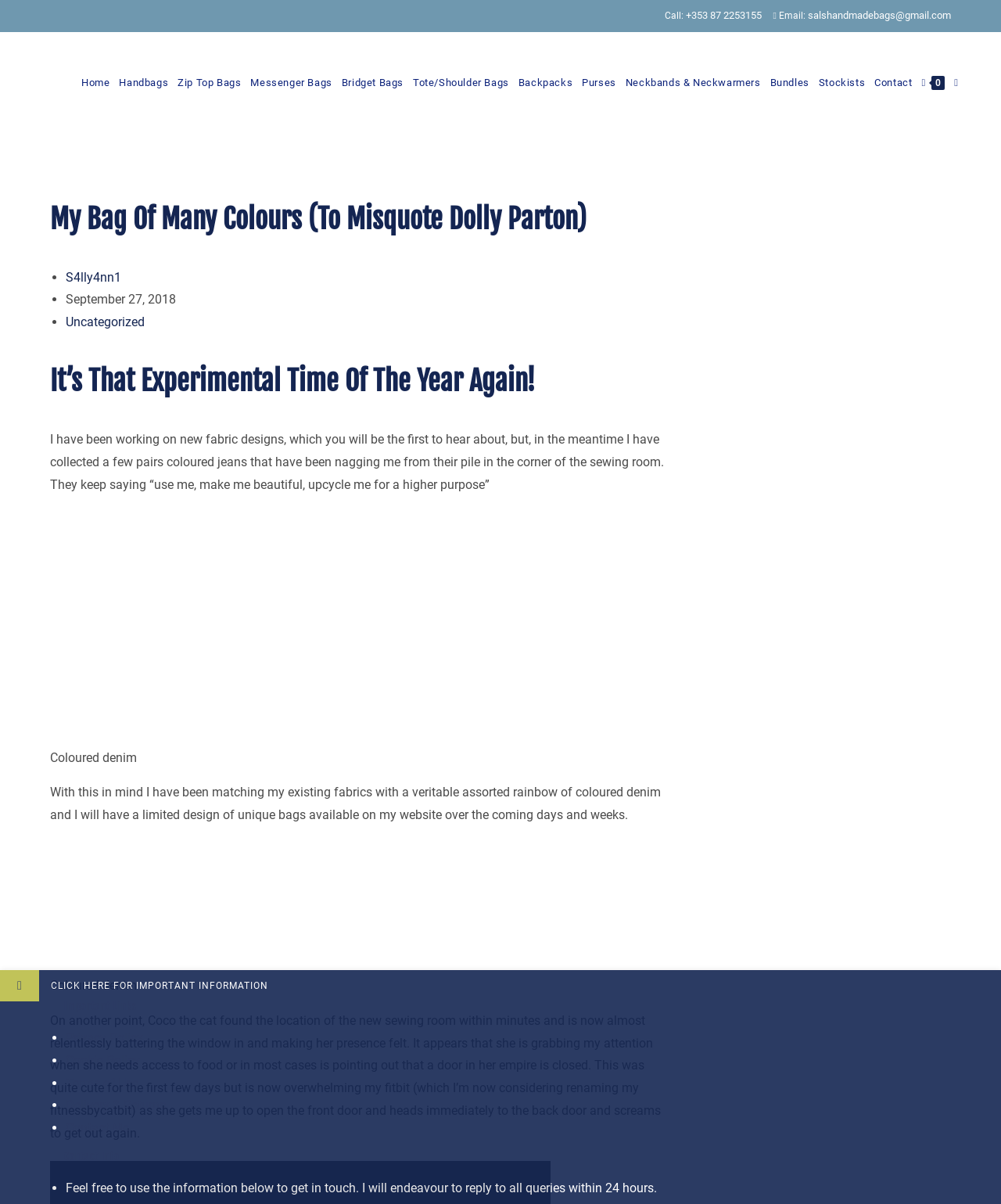Identify the bounding box coordinates of the region that needs to be clicked to carry out this instruction: "Go to the Home page". Provide these coordinates as four float numbers ranging from 0 to 1, i.e., [left, top, right, bottom].

[0.077, 0.026, 0.114, 0.11]